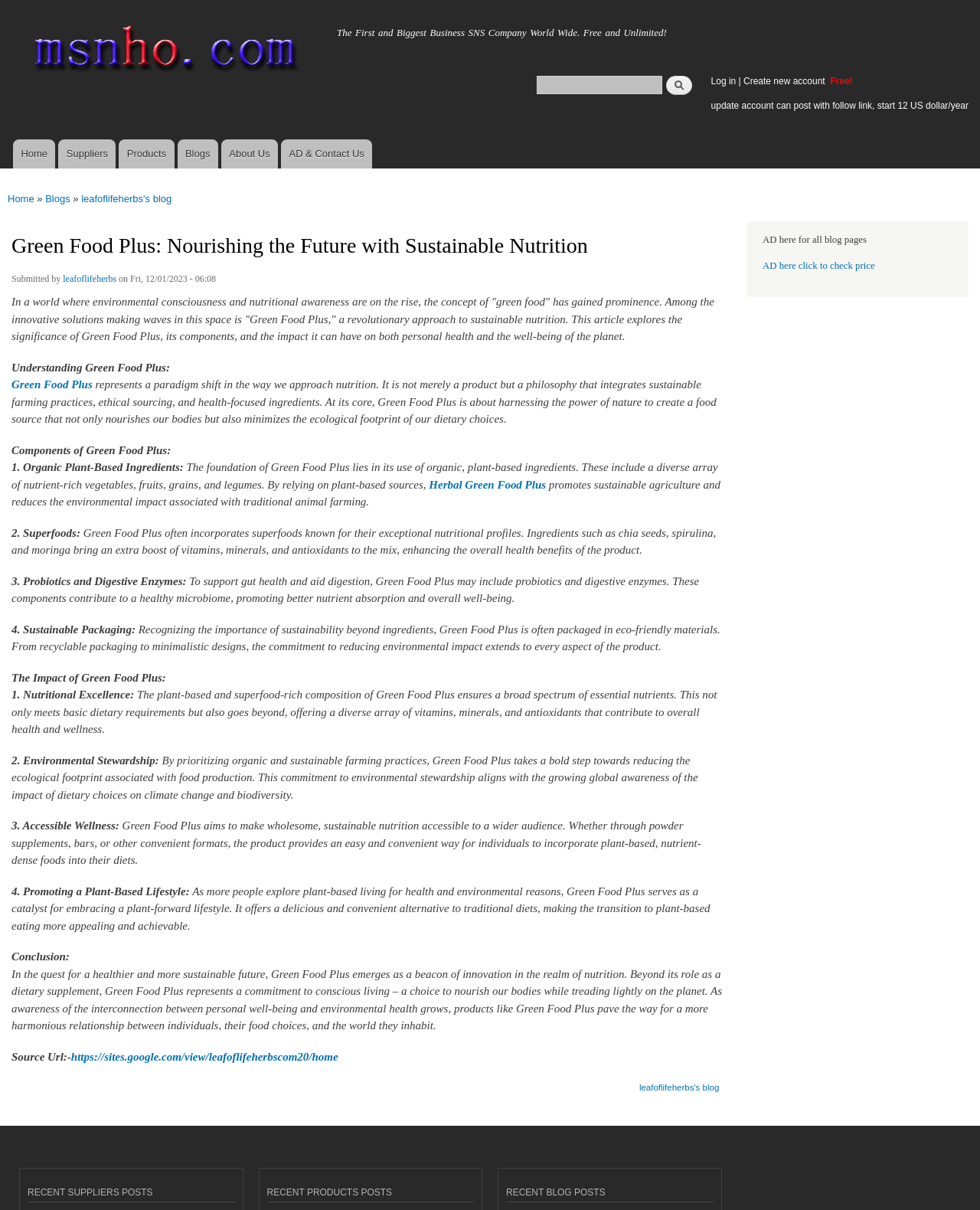Please identify the bounding box coordinates of the element's region that I should click in order to complete the following instruction: "Check recent blog posts". The bounding box coordinates consist of four float numbers between 0 and 1, i.e., [left, top, right, bottom].

[0.516, 0.98, 0.728, 0.994]